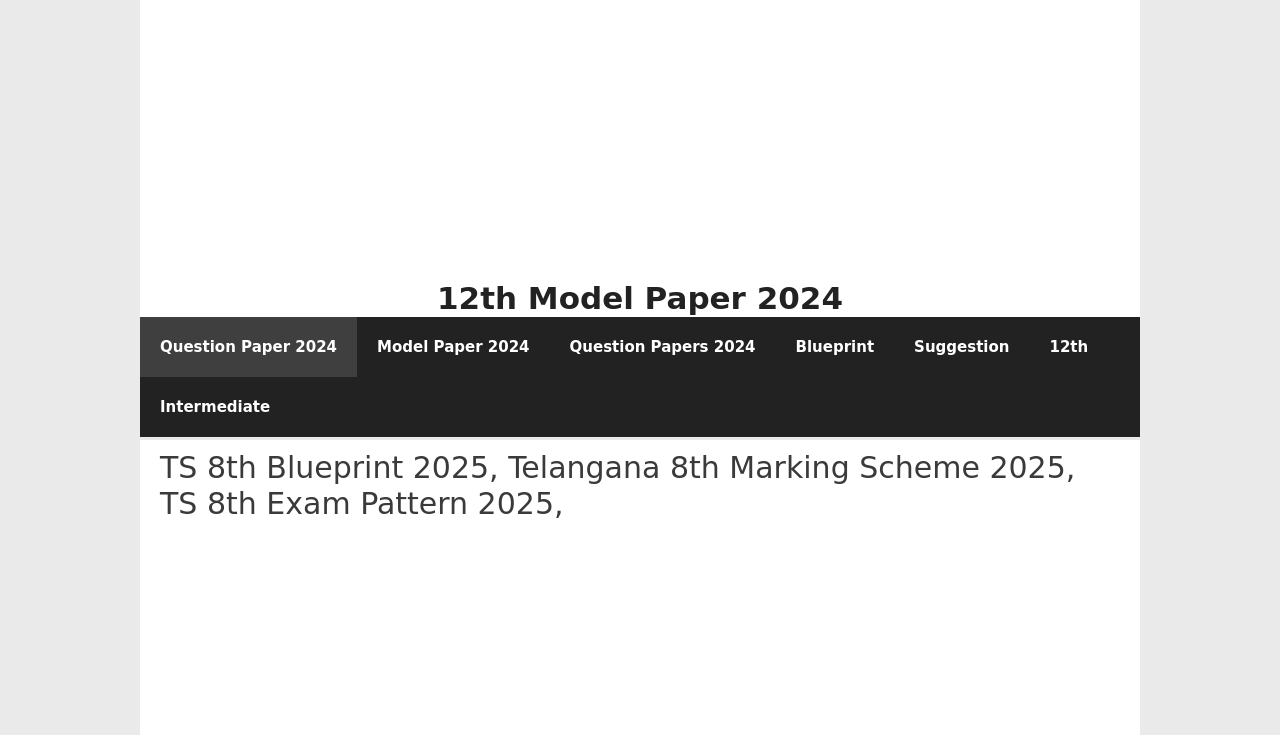Please find the bounding box coordinates of the clickable region needed to complete the following instruction: "Click on the '12th Model Paper 2024' link". The bounding box coordinates must consist of four float numbers between 0 and 1, i.e., [left, top, right, bottom].

[0.341, 0.381, 0.659, 0.43]